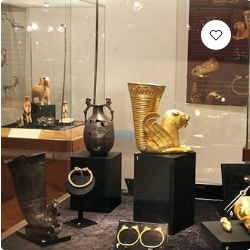What is the purpose of the display board in the backdrop?
Kindly offer a comprehensive and detailed response to the question.

The display board in the backdrop provides additional information, enhancing the educational experience for viewers and allowing them to delve deeper into the artistry and craftsmanship of the past.